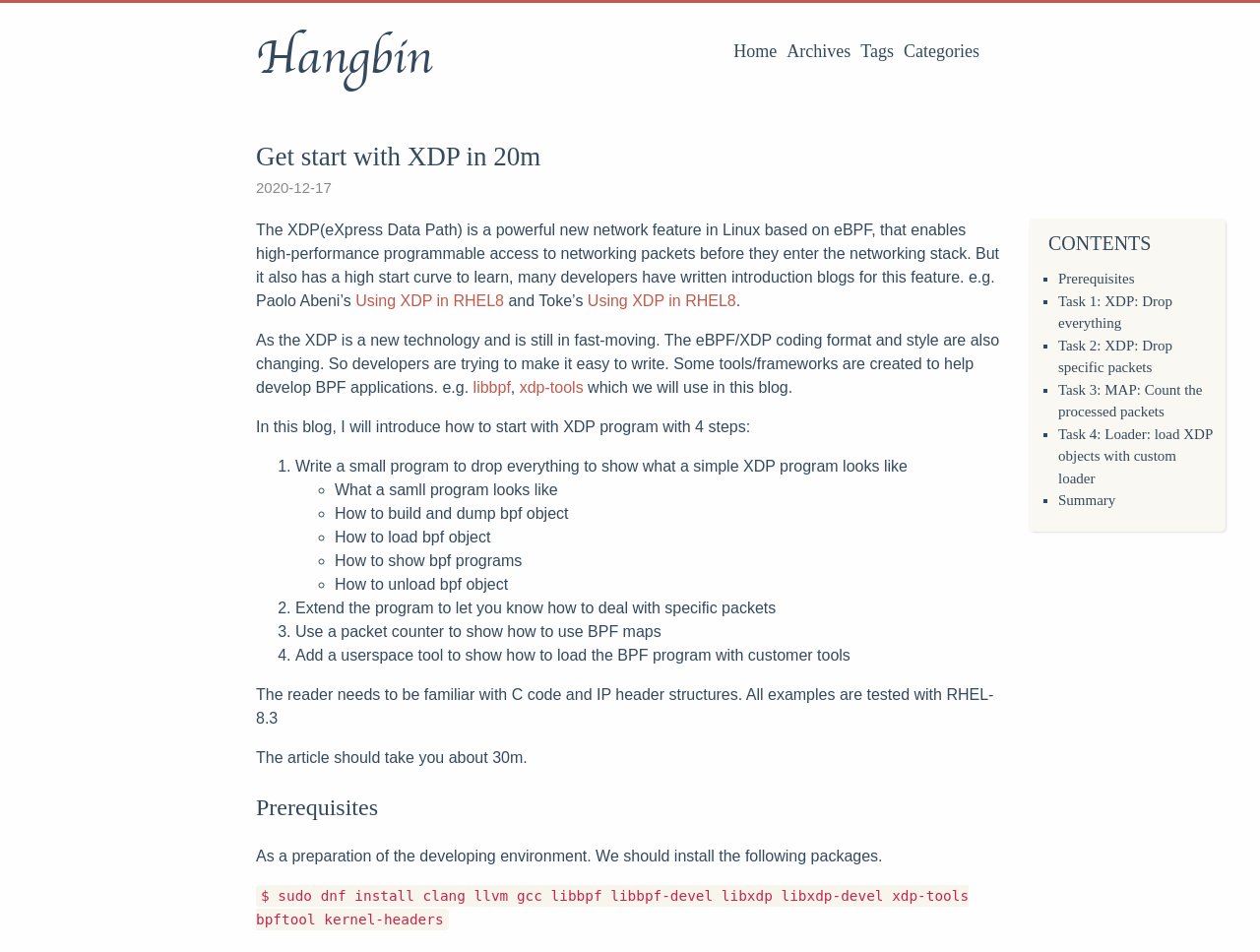What is the author's name?
Utilize the image to construct a detailed and well-explained answer.

The author's name is Hangbin Liu, which can be found in the link 'Hangbin' at the top of the webpage.